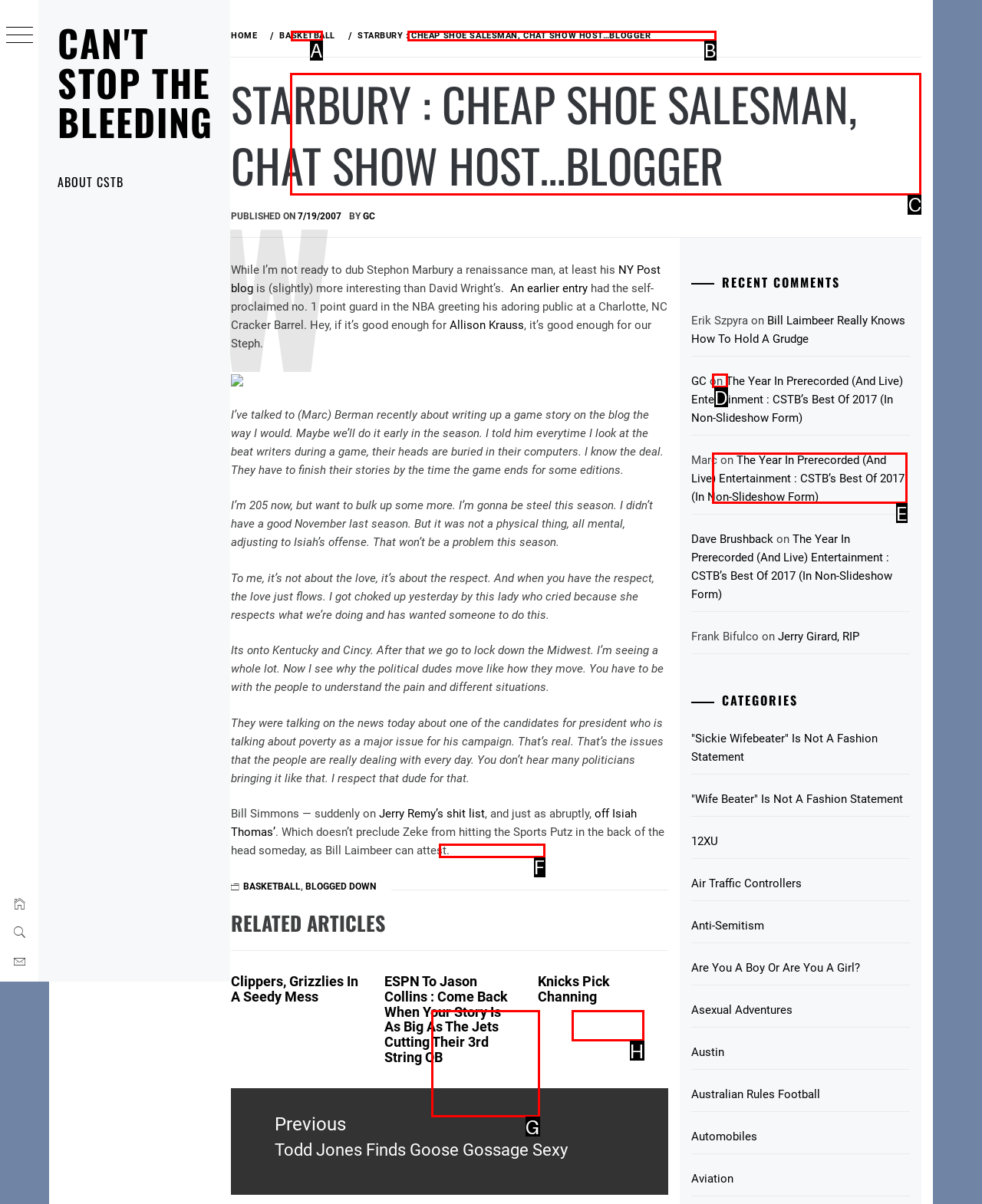Identify the HTML element I need to click to complete this task: Read the article titled 'STARBURY : CHEAP SHOE SALESMAN, CHAT SHOW HOST…BLOGGER' Provide the option's letter from the available choices.

C